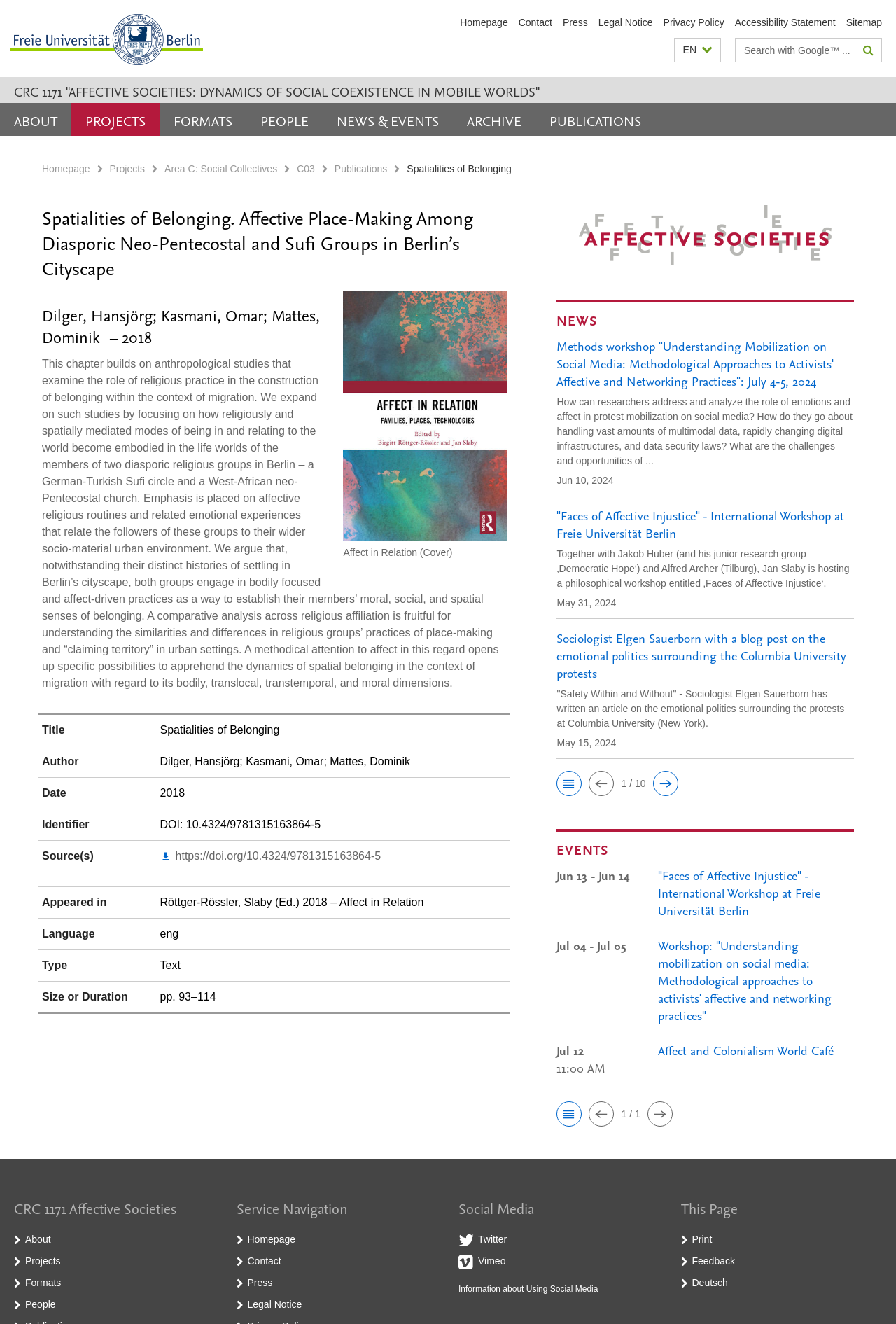Generate a comprehensive description of the webpage content.

The webpage is about the "Spatialities of Belonging" project, which is part of the Collaborative Research Centre (CRC) 1171 "Affective Societies: Dynamics of Social Coexistence in Mobile Worlds". The page has a logo of the Freie Universität Berlin at the top left corner, and a navigation menu at the top right corner with links to the homepage, contact, press, legal notice, privacy policy, accessibility statement, and sitemap.

Below the navigation menu, there is a search bar with a button to submit the search query. Next to the search bar, there is a language selection dropdown menu.

The main content of the page is divided into two sections. The left section has a heading "CRC 1171" and a link to the project's homepage. Below that, there are links to different sections of the project, including "About", "Projects", "Formats", "People", "News & Events", and "Archive".

The right section has a heading "Spatialities of Belonging" and a subheading "Affective Place-Making Among Diasporic Neo-Pentecostal and Sufi Groups in Berlin’s Cityscape". There is a figure with a caption below it, and a long paragraph of text that discusses the role of religious practice in the construction of belonging within the context of migration.

Below the paragraph, there are several metadata sections, including title, author, date, identifier, source, and language. There is also a link to a DOI (digital object identifier) and a citation for the publication.

At the bottom of the page, there are two sections: "NEWS" and "EVENTS". The "NEWS" section has three links to news articles, and the "EVENTS" section has three events listed, including a workshop and a world café. There are also pagination buttons at the bottom of the page to navigate through multiple pages of news and events.